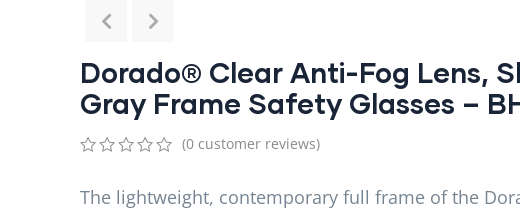Give a concise answer using one word or a phrase to the following question:
What is the purpose of the ergonomic rubber temples and nose pieces?

Prevent slipping and maximize comfort